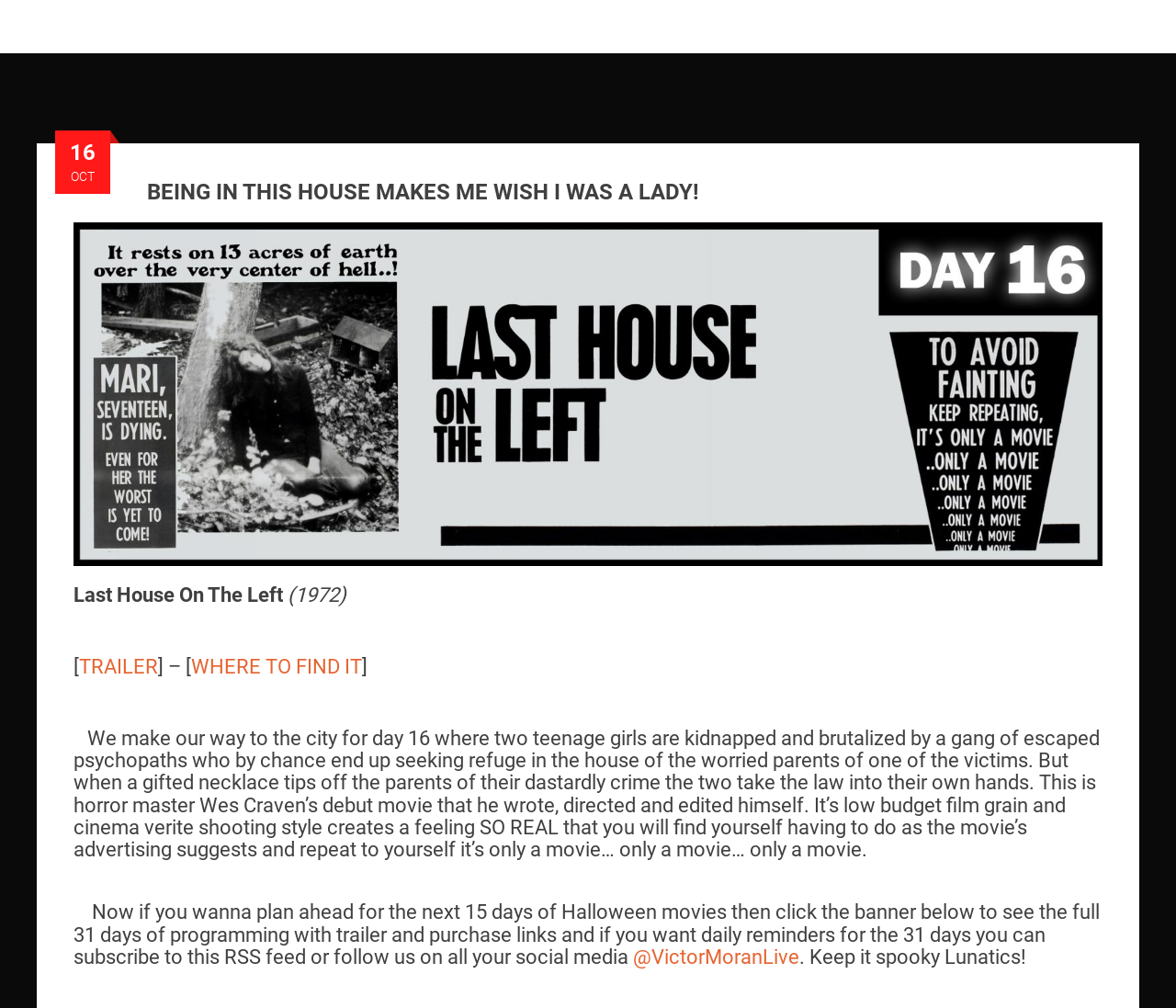What is the title of the movie?
Kindly answer the question with as much detail as you can.

I found the title of the movie by looking at the heading element that says 'Last House On The Left (1972)'. This heading is a child of the root element and is located at the top of the page.